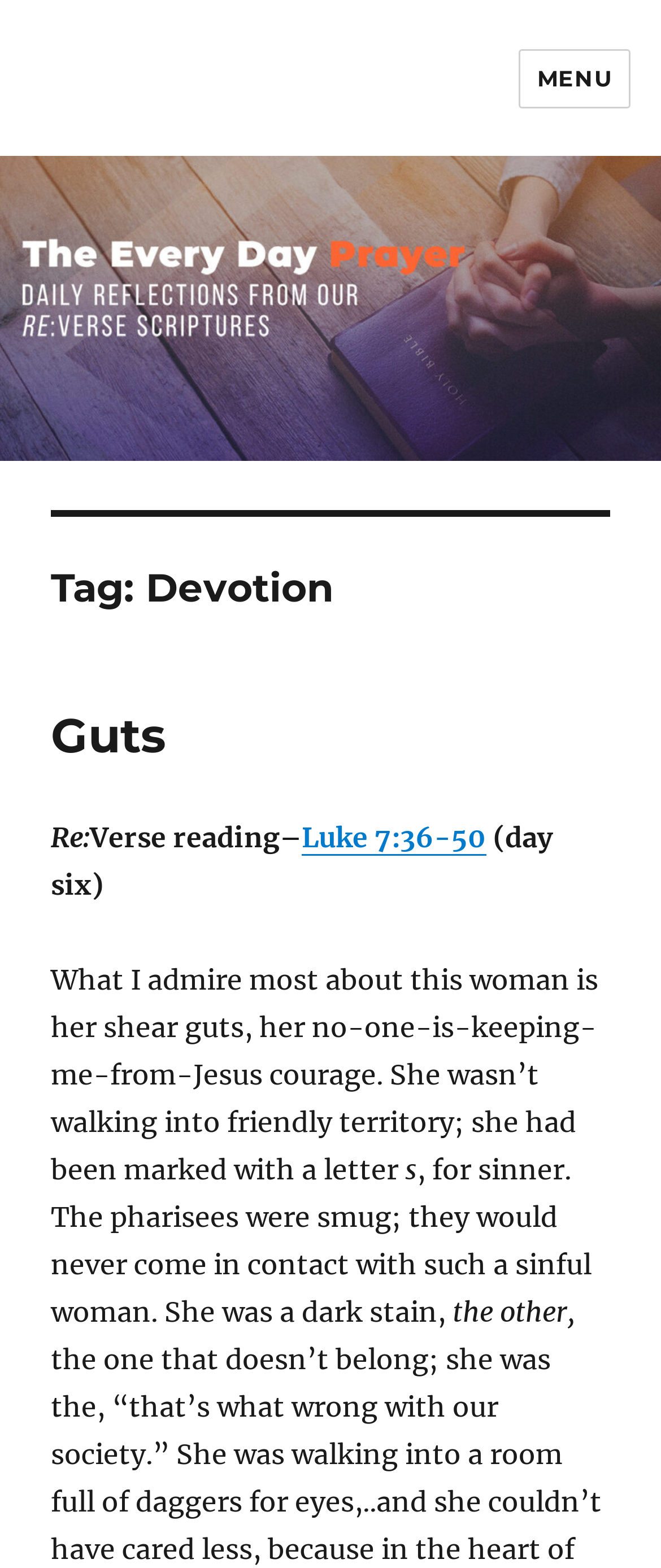What is the author admiring about the woman in the prayer?
Respond to the question with a single word or phrase according to the image.

Her guts